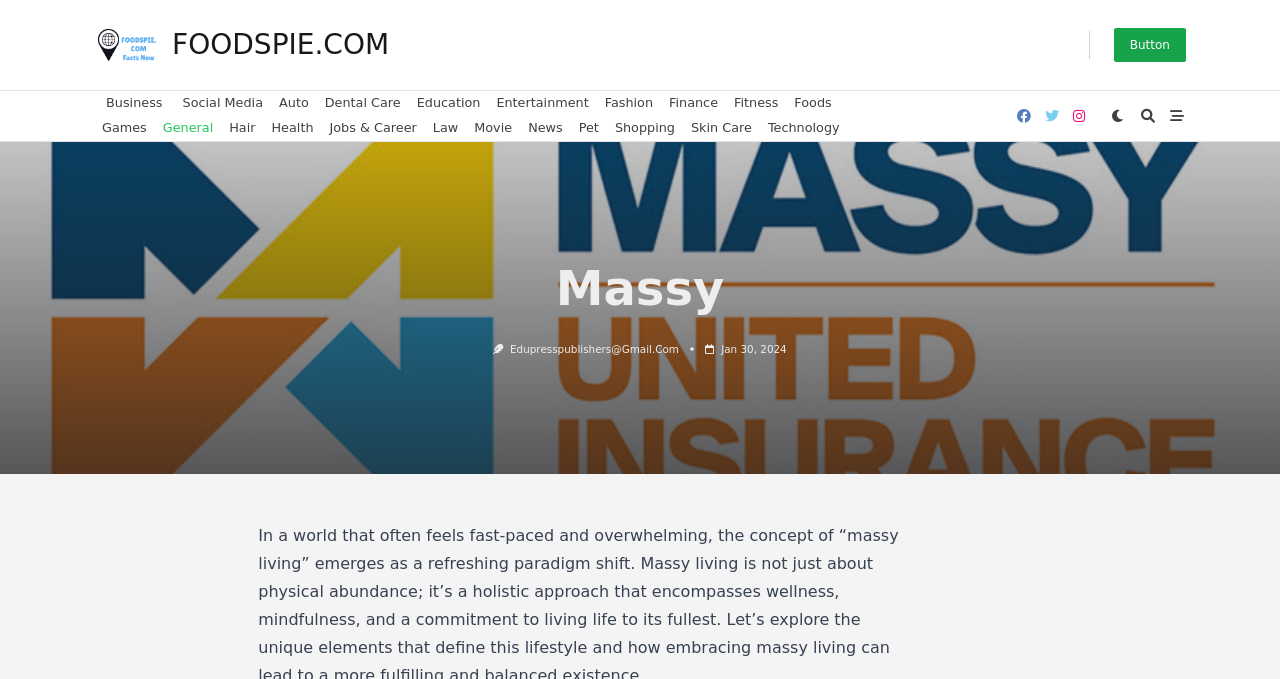Determine the bounding box coordinates for the HTML element mentioned in the following description: "Skin Care". The coordinates should be a list of four floats ranging from 0 to 1, represented as [left, top, right, bottom].

[0.534, 0.171, 0.594, 0.208]